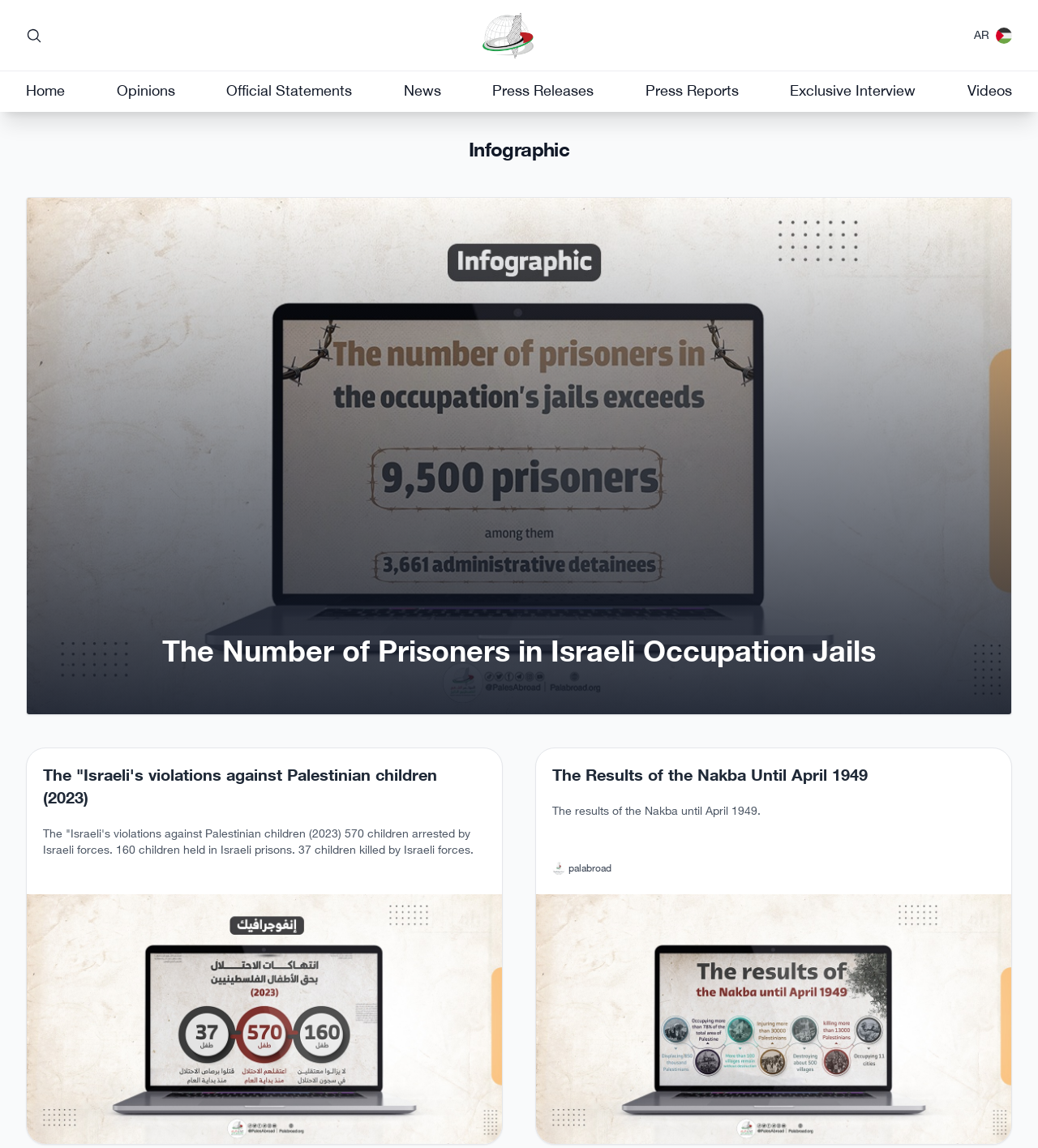Using the provided element description: "News", determine the bounding box coordinates of the corresponding UI element in the screenshot.

[0.389, 0.069, 0.425, 0.09]